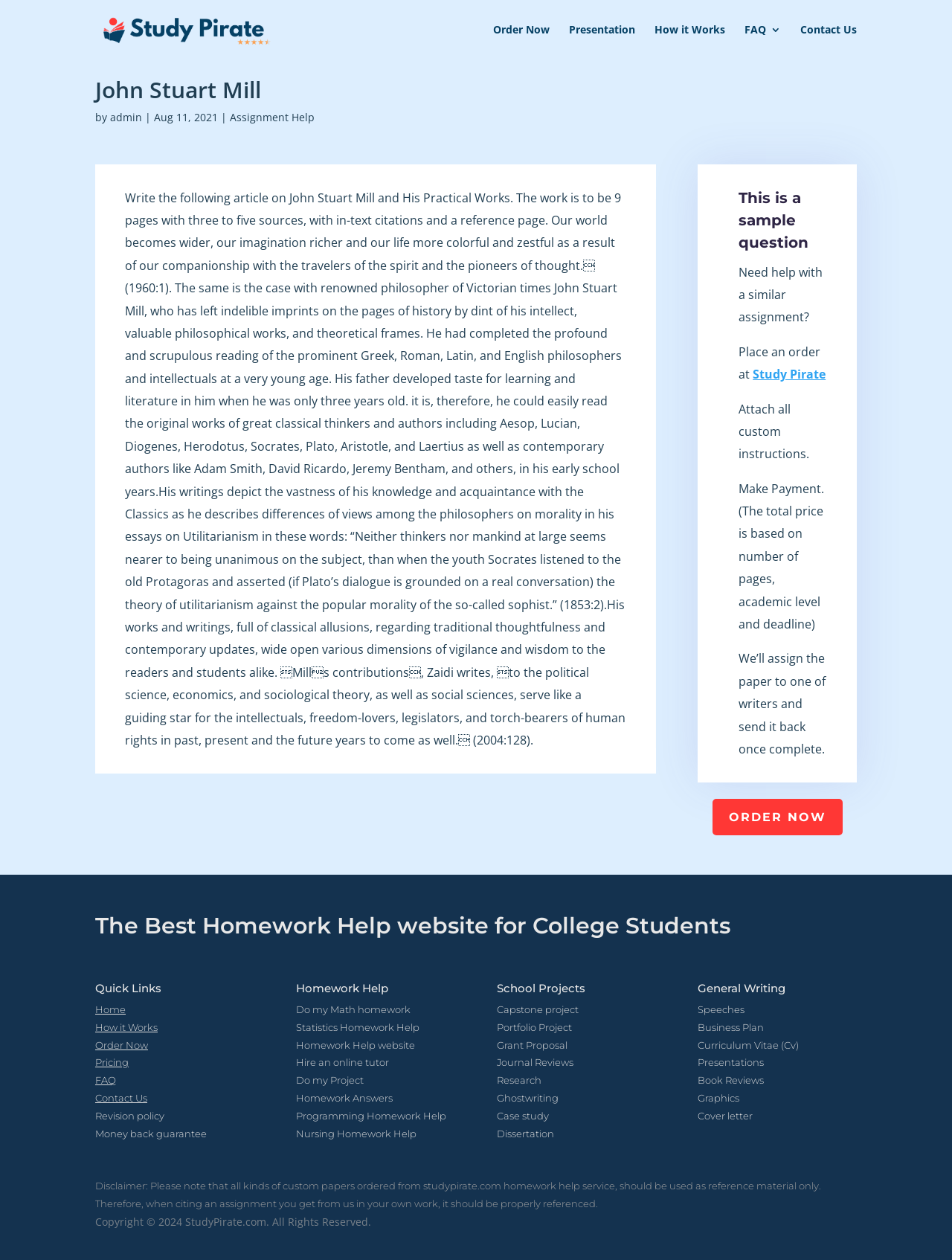Find the bounding box coordinates of the clickable area required to complete the following action: "Contact the website administrators".

[0.841, 0.019, 0.9, 0.047]